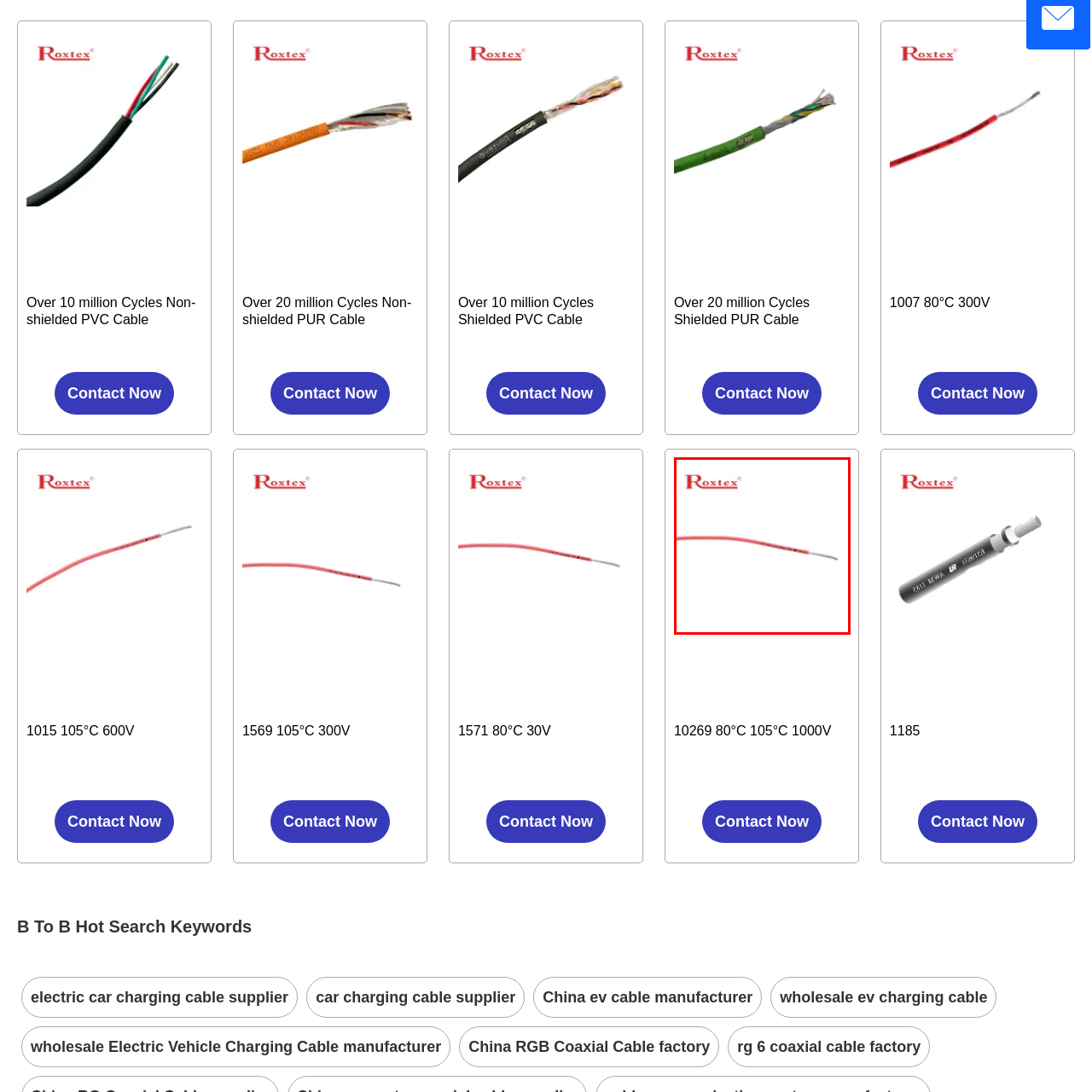What is the surface of the wire like?
Refer to the image highlighted by the red box and give a one-word or short-phrase answer reflecting what you see.

Smooth